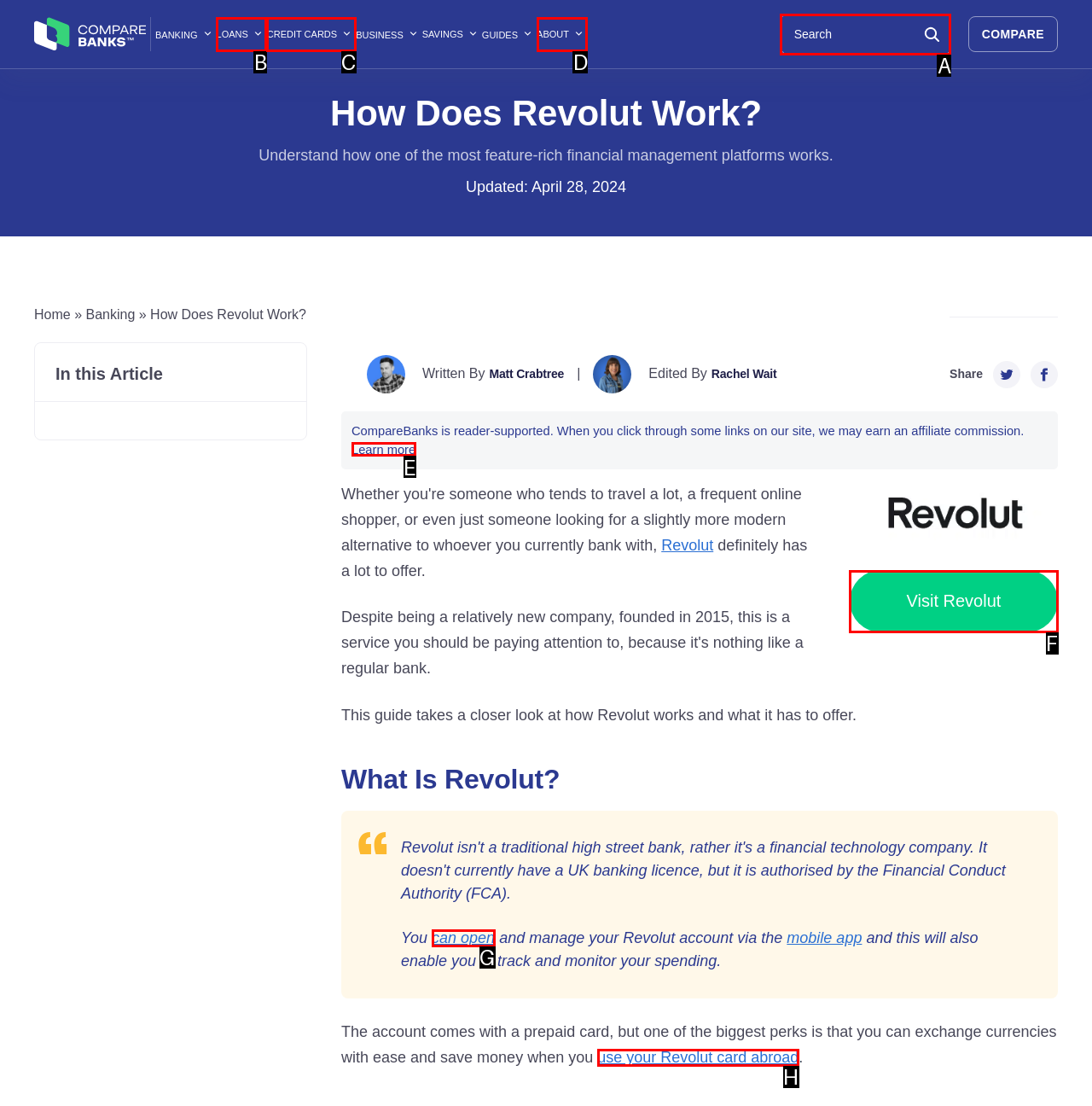Select the letter that aligns with the description: Visit Revolut. Answer with the letter of the selected option directly.

F